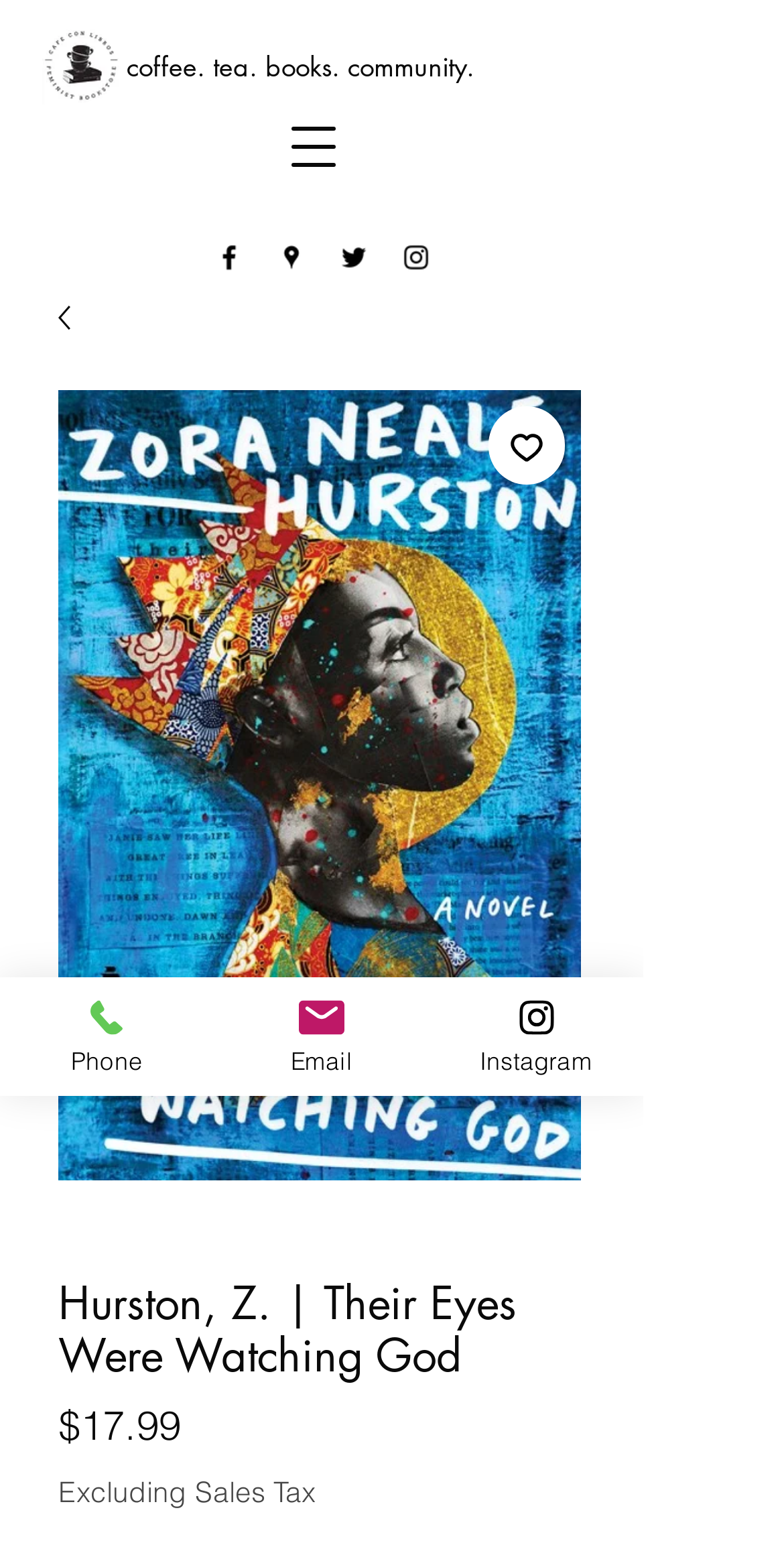Determine the bounding box coordinates of the region to click in order to accomplish the following instruction: "Call us". Provide the coordinates as four float numbers between 0 and 1, specifically [left, top, right, bottom].

[0.0, 0.633, 0.274, 0.71]